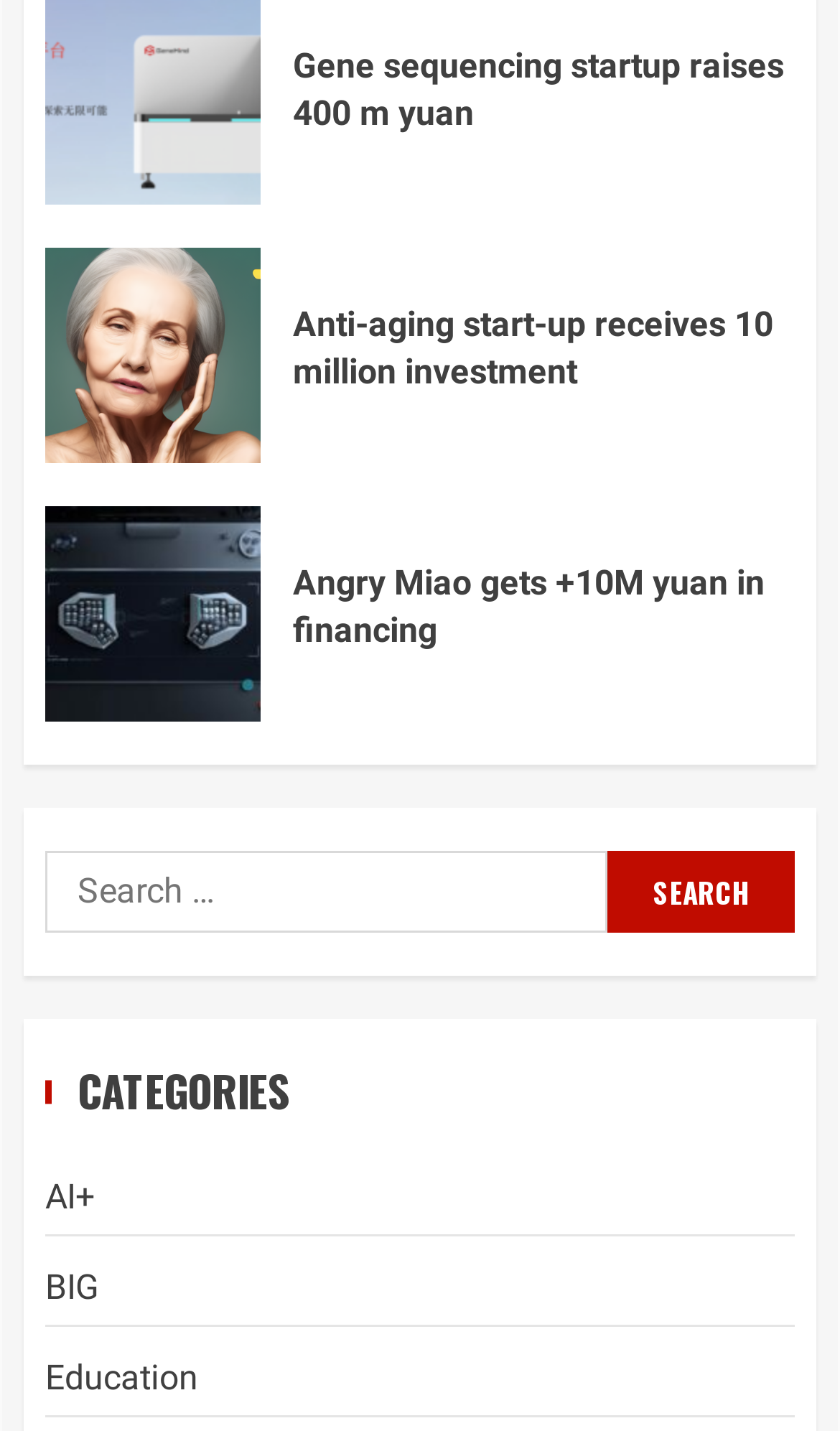How many categories are listed on this page?
Based on the screenshot, provide your answer in one word or phrase.

3